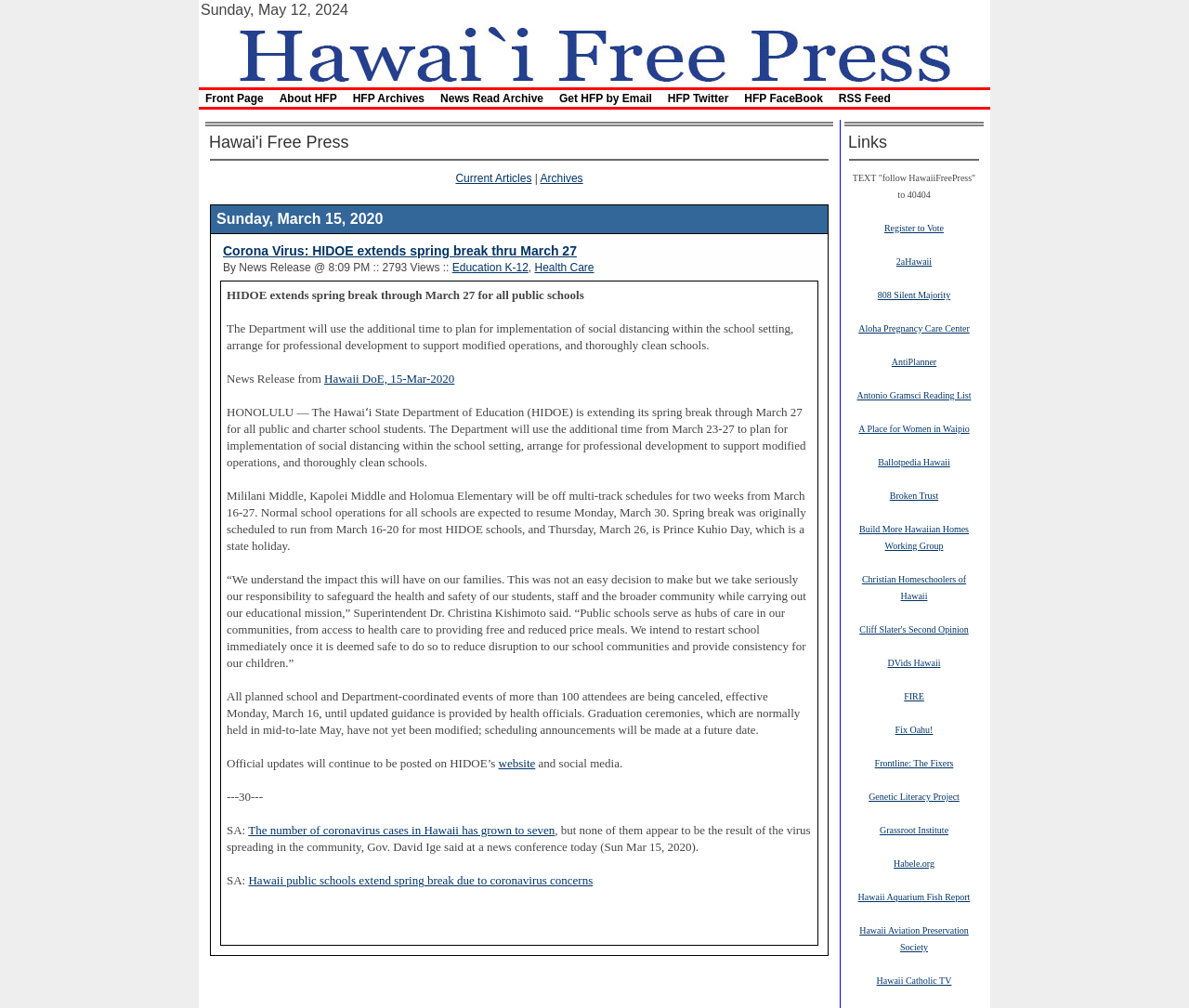Provide the bounding box coordinates for the area that should be clicked to complete the instruction: "Visit the 'Education K-12' webpage".

[0.38, 0.259, 0.444, 0.272]